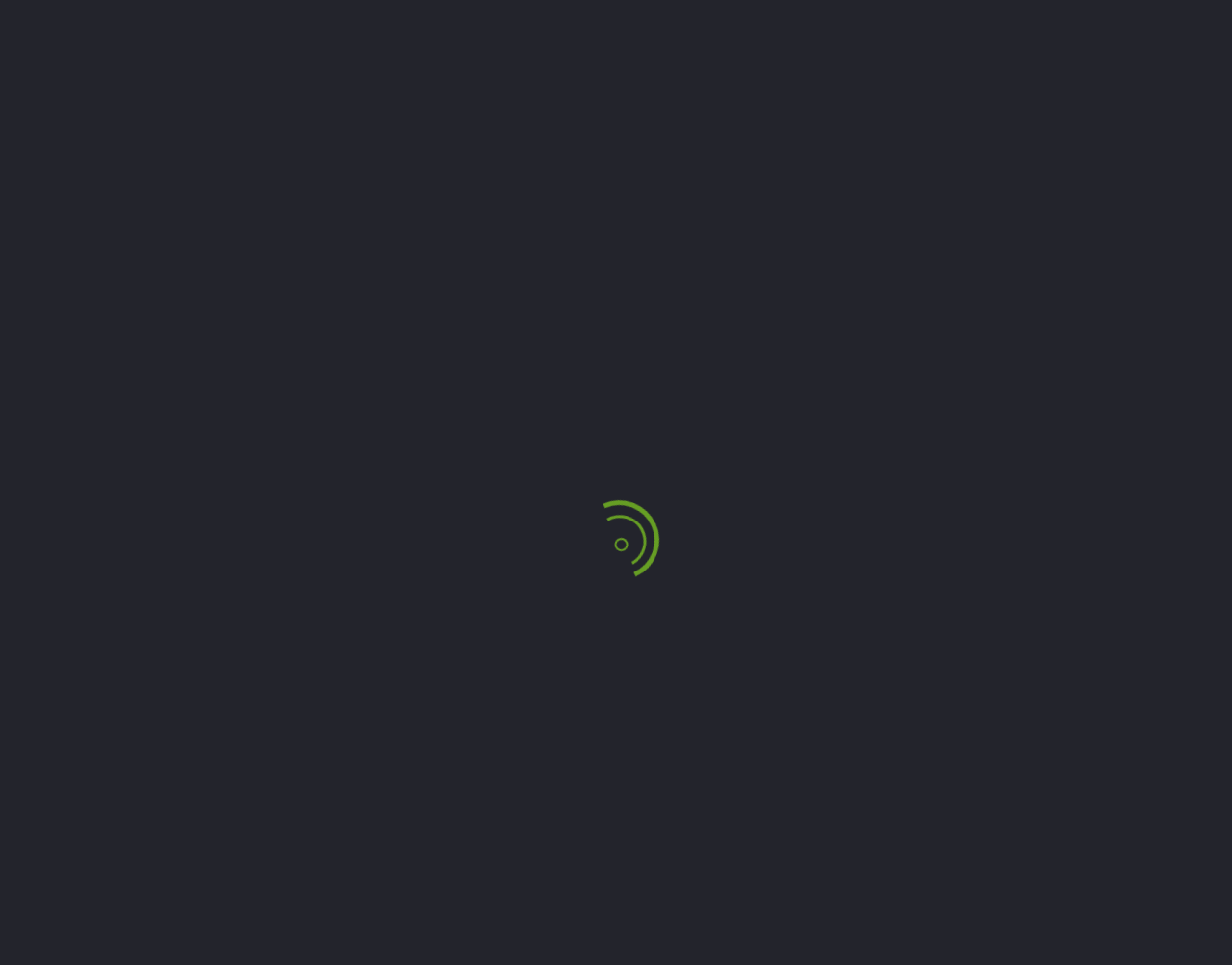What are the main sections of the webpage?
Answer the question with a thorough and detailed explanation.

I found a series of links at the top of the webpage, which appear to be the main navigation menu, and they are labeled as HOME, WHY CHOOSE US, SERVICES, EMPLOYMENT APPLICATION, and CONTACT, indicating that these are the main sections of the webpage.